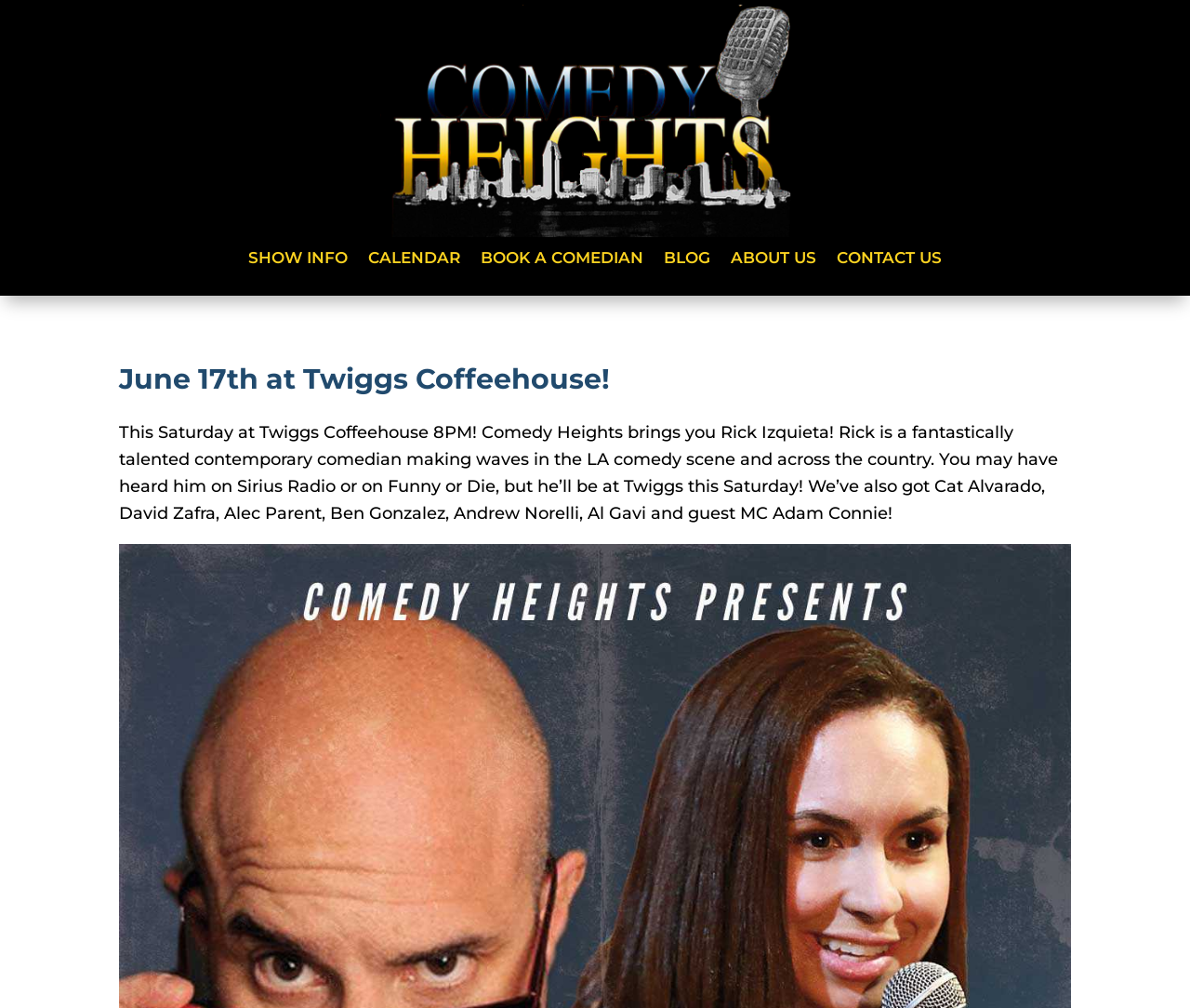What is the name of the comedian featured in the show?
Please answer the question with a single word or phrase, referencing the image.

Rick Izquieta